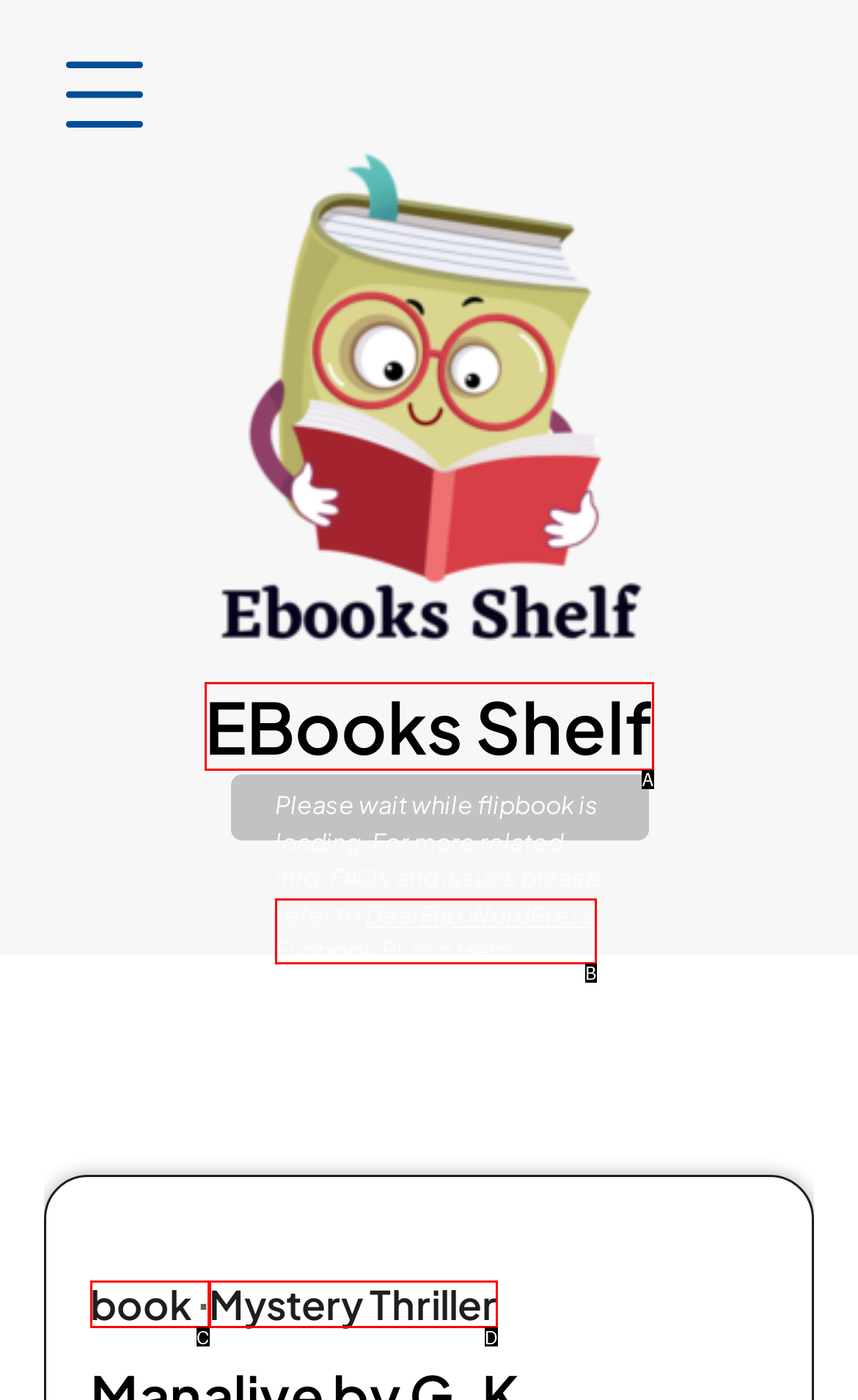Tell me which one HTML element best matches the description: EBooks Shelf Answer with the option's letter from the given choices directly.

A